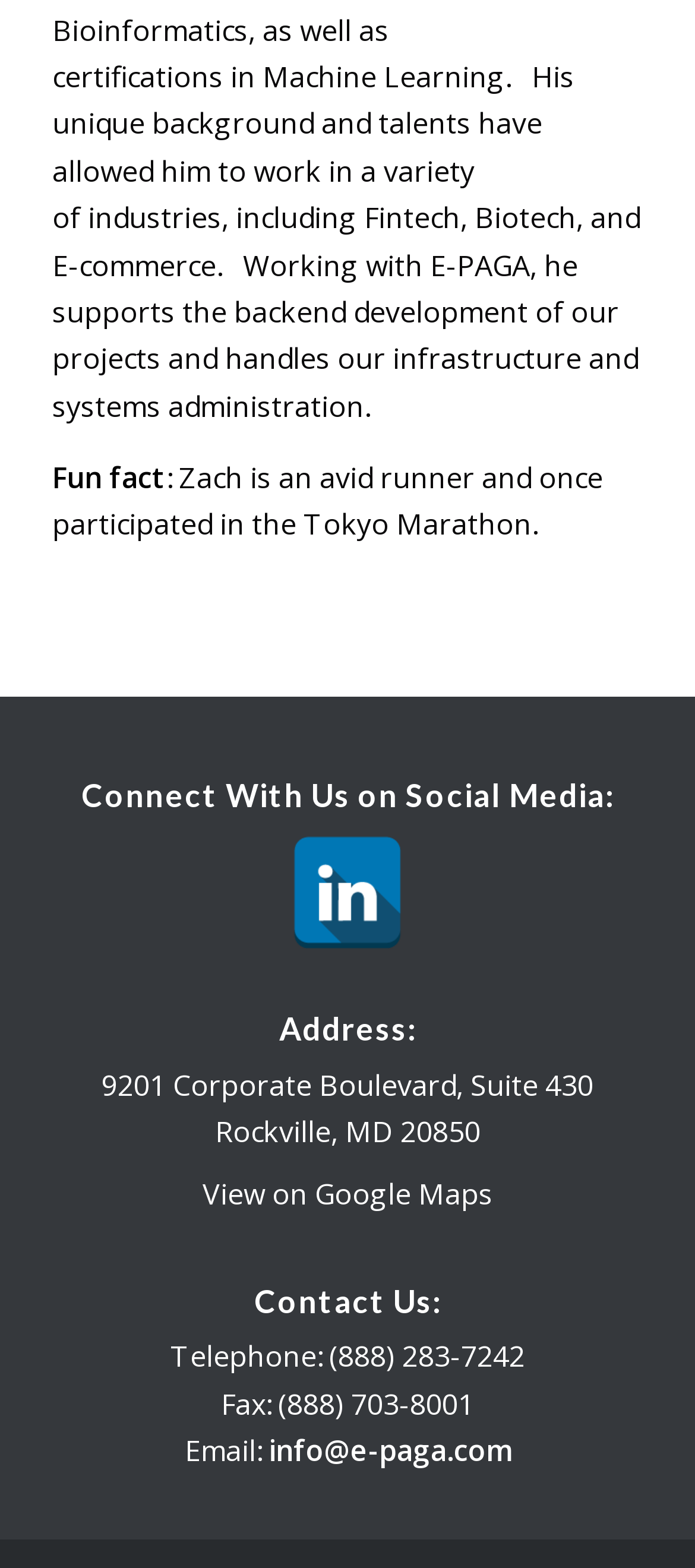What is the email address for contacting the company?
Analyze the image and deliver a detailed answer to the question.

In the 'Contact Us:' section, the email address is mentioned as 'Email: info@e-paga.com', which is the email address for contacting the company.